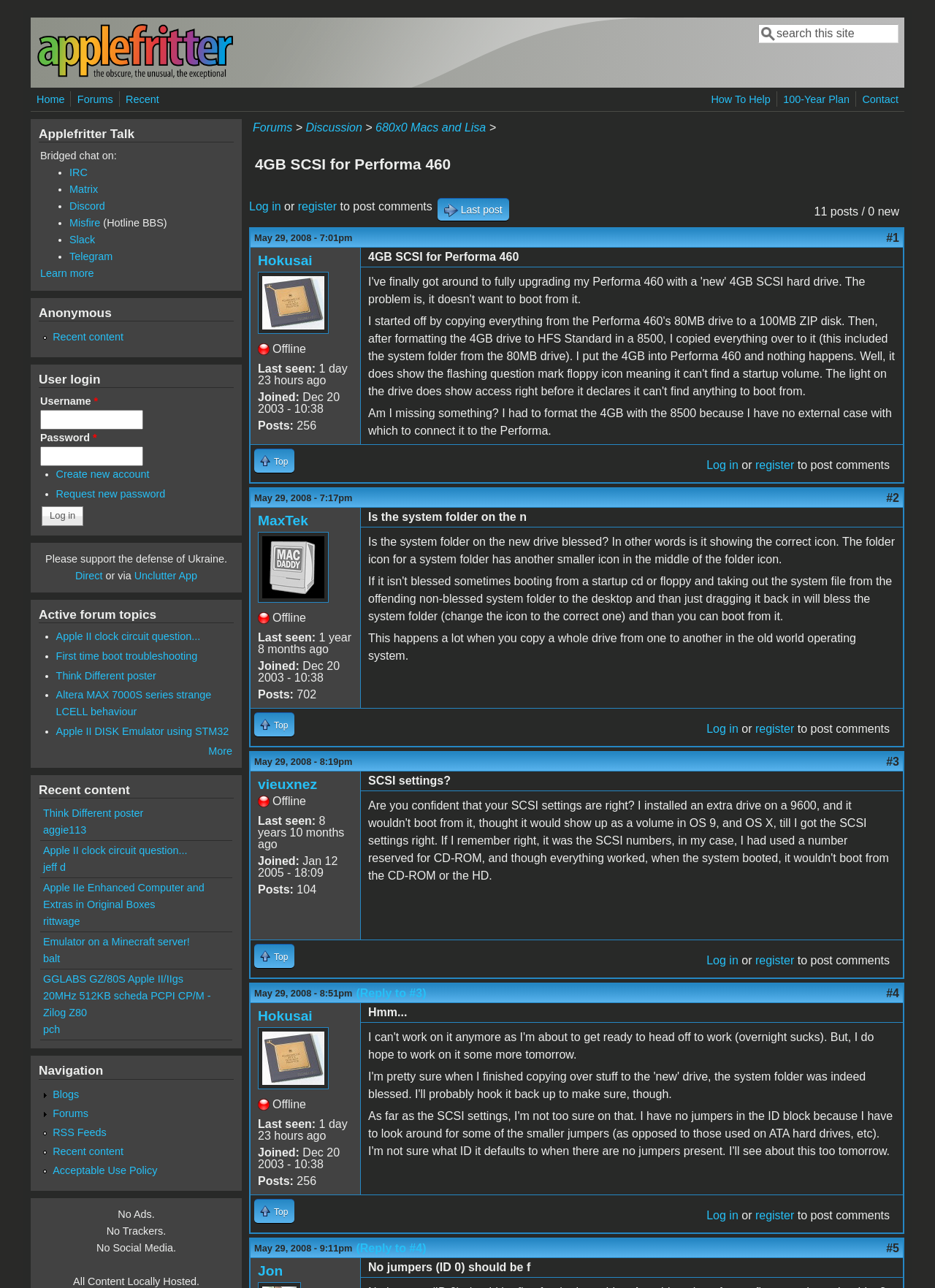How many posts are there in this discussion?
Using the visual information, respond with a single word or phrase.

4